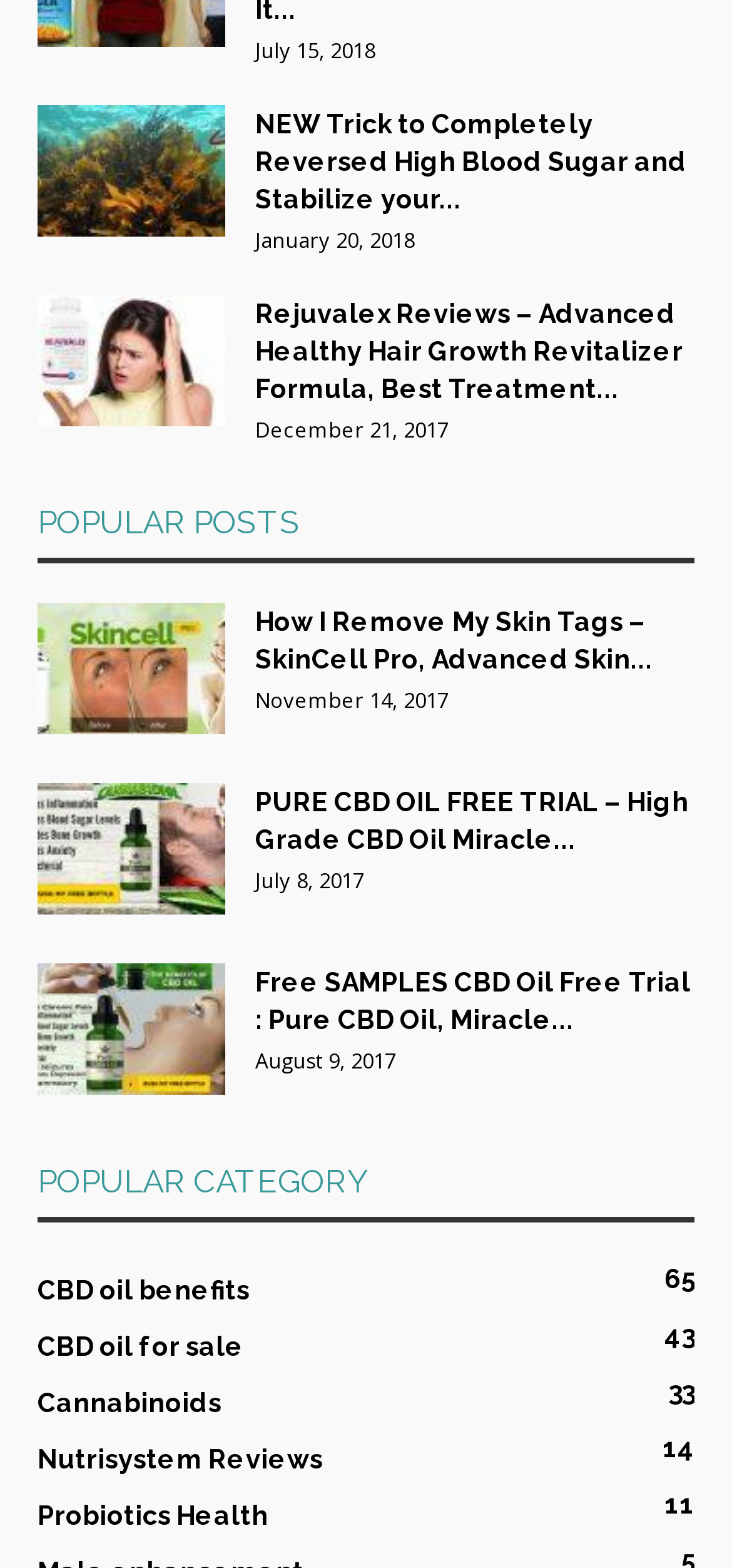Identify the bounding box coordinates for the element you need to click to achieve the following task: "Get information about PURE CBD OIL FREE TRIAL". Provide the bounding box coordinates as four float numbers between 0 and 1, in the form [left, top, right, bottom].

[0.051, 0.499, 0.308, 0.583]